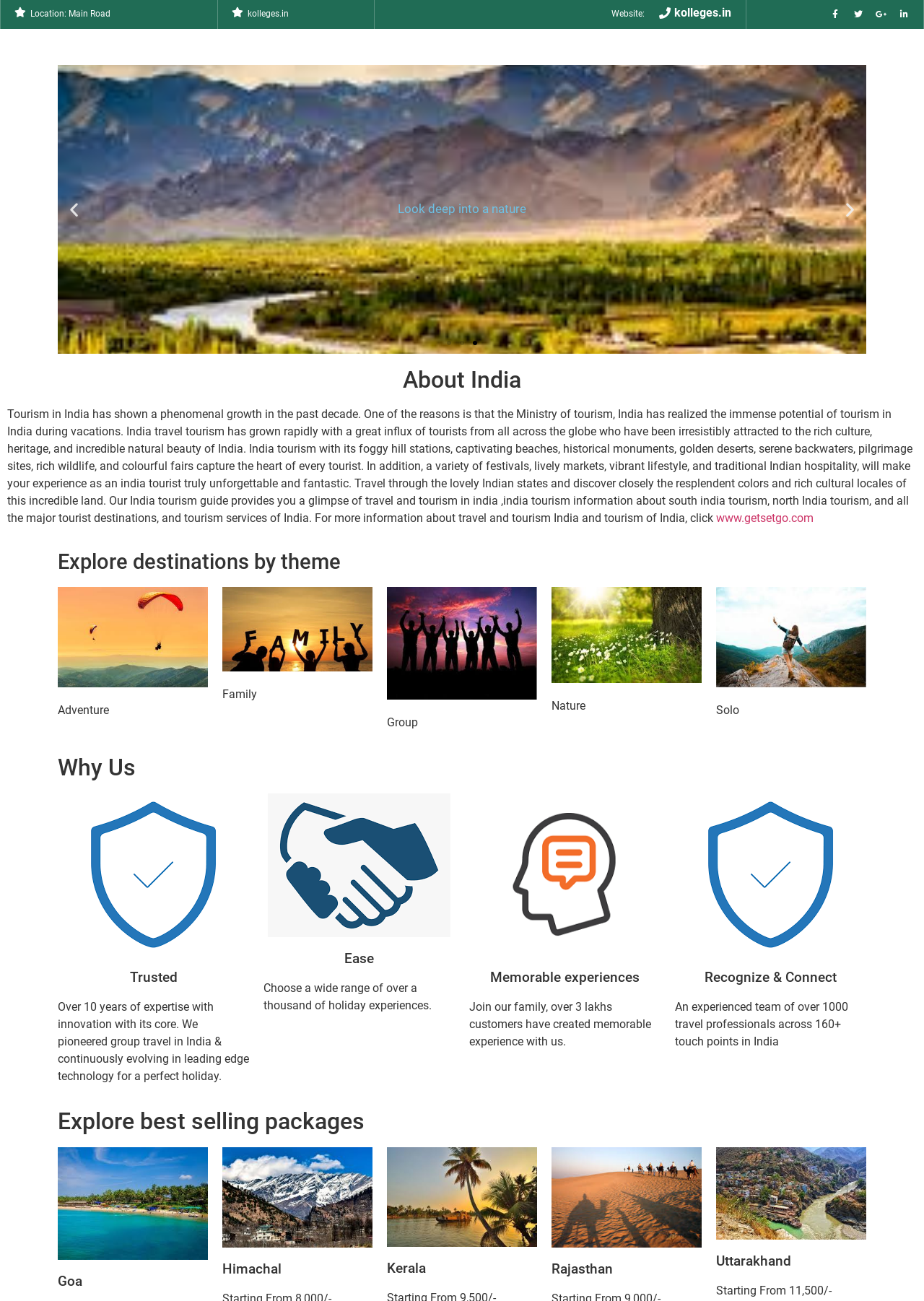How many slides are there?
Using the image, answer in one word or phrase.

3